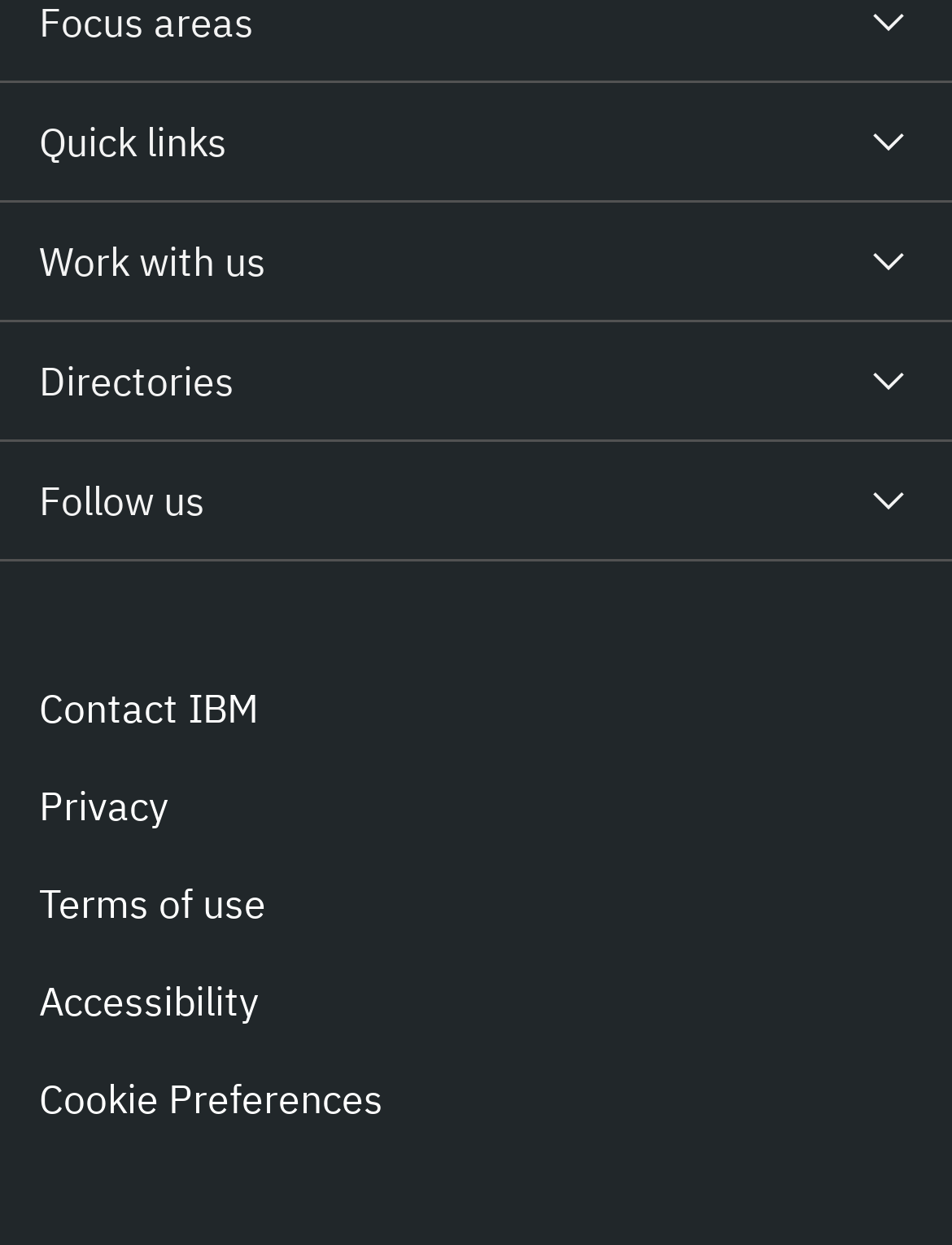How many buttons are there at the top of the webpage?
Please provide a detailed answer to the question.

There are 4 buttons at the top of the webpage because there are four button elements with text 'Quick links', 'Work with us', 'Directories', and 'Follow us'.